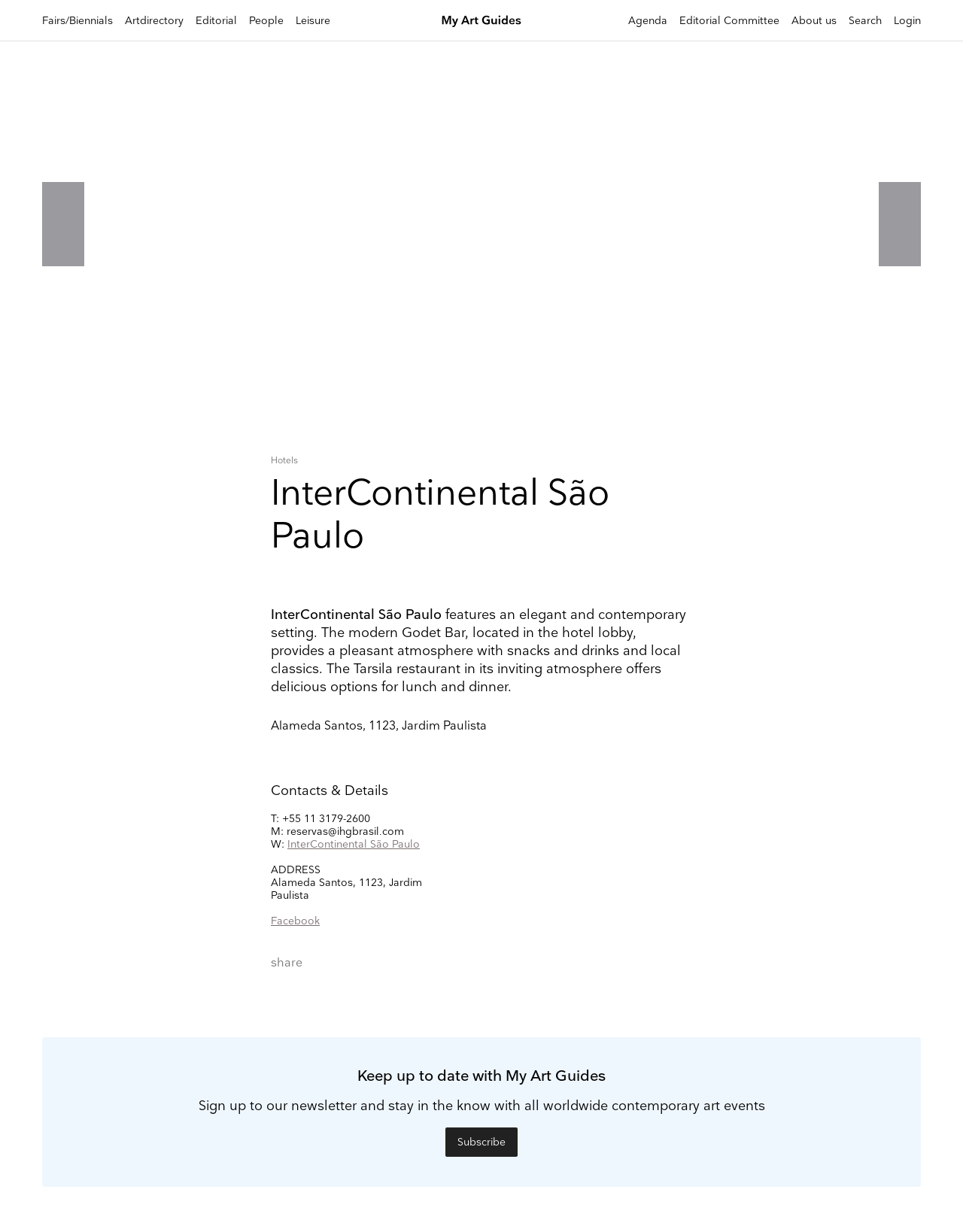Please find the bounding box coordinates of the element's region to be clicked to carry out this instruction: "Click on the InterContinental São Paulo link".

[0.298, 0.68, 0.436, 0.691]